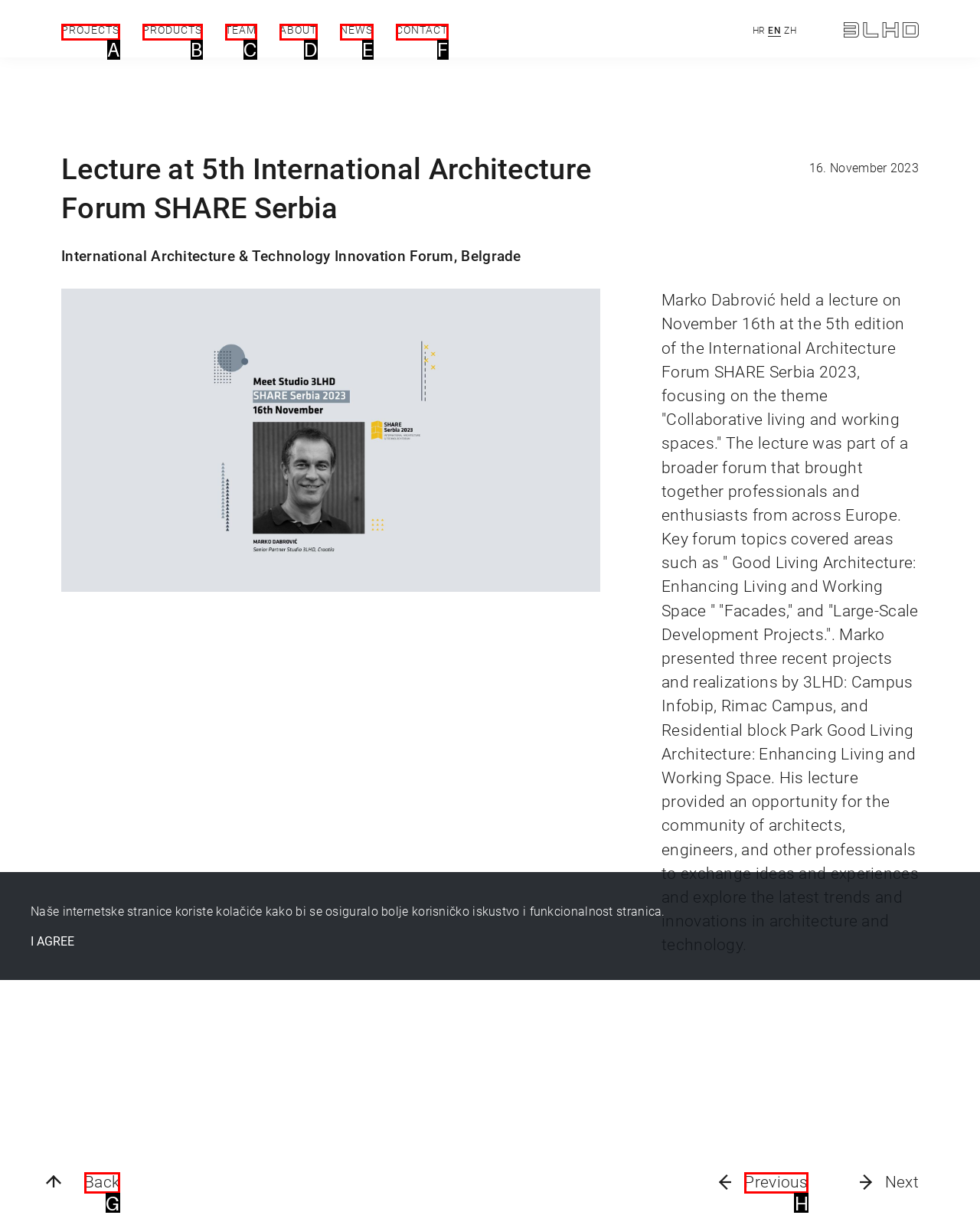Using the description: Previous
Identify the letter of the corresponding UI element from the choices available.

H